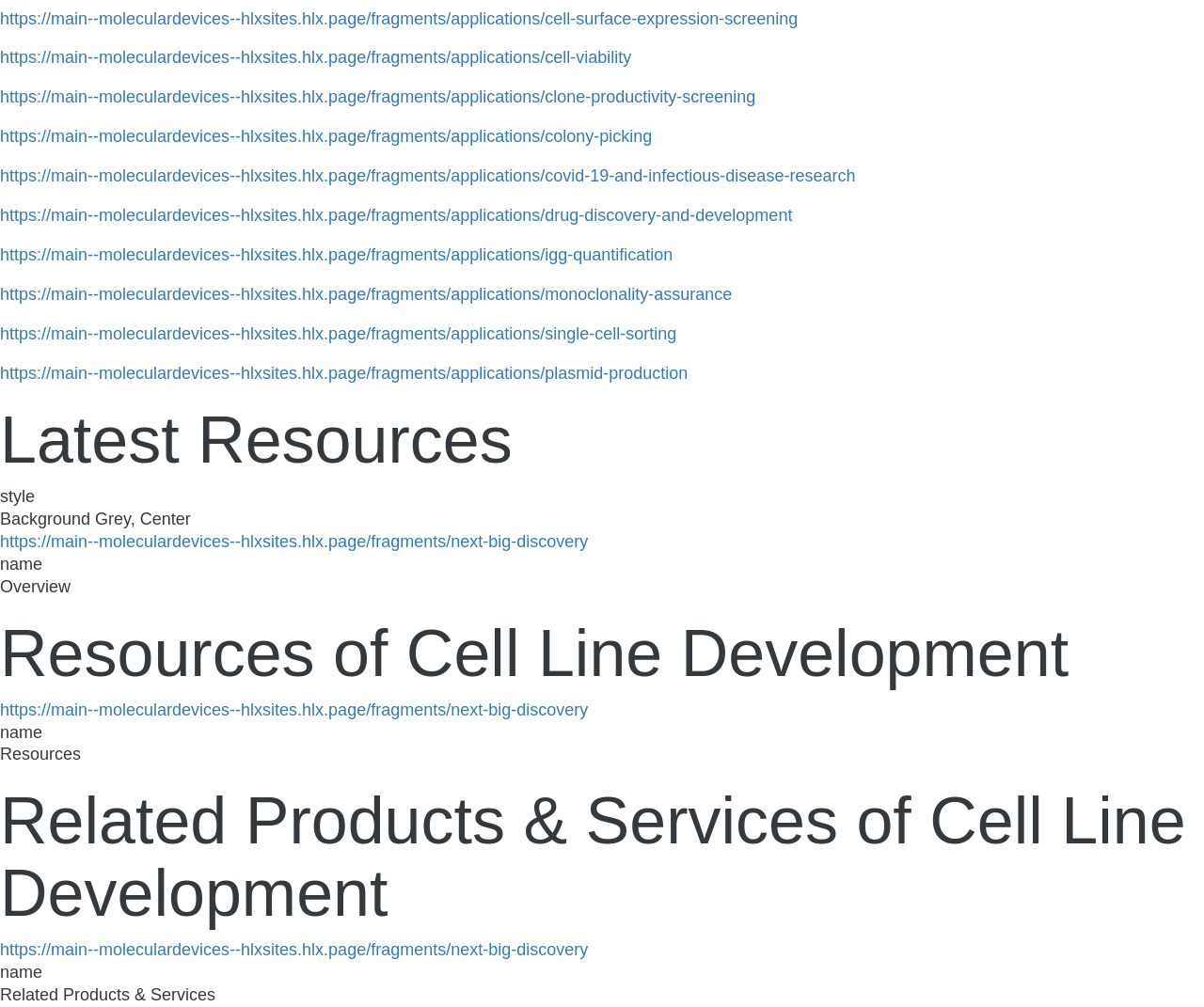Can you find the bounding box coordinates of the area I should click to execute the following instruction: "View related products and services of cell line development"?

[0.0, 0.78, 1.0, 0.924]